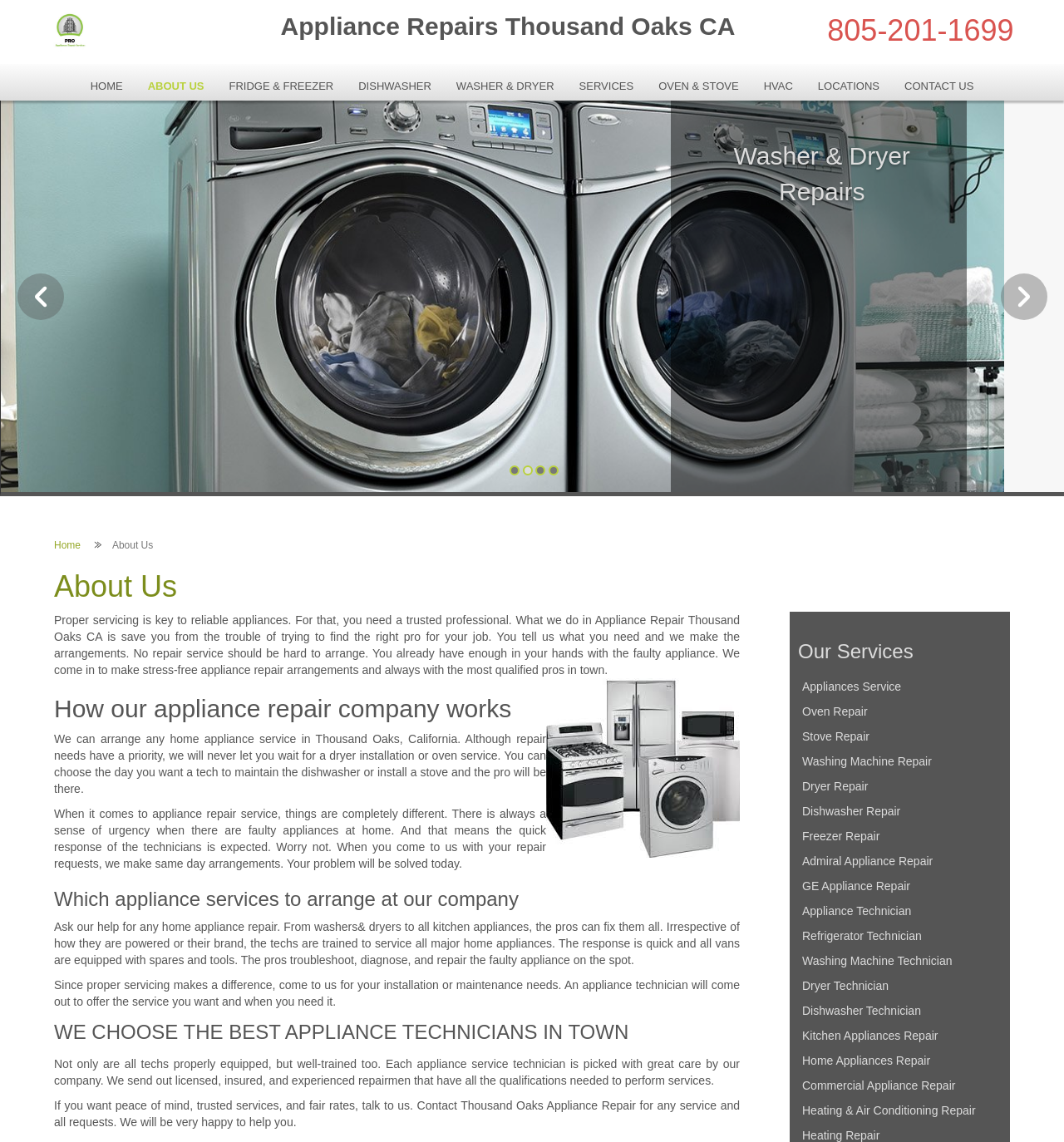Determine the bounding box coordinates for the region that must be clicked to execute the following instruction: "Click the 'DISHWASHER' link".

[0.325, 0.056, 0.417, 0.095]